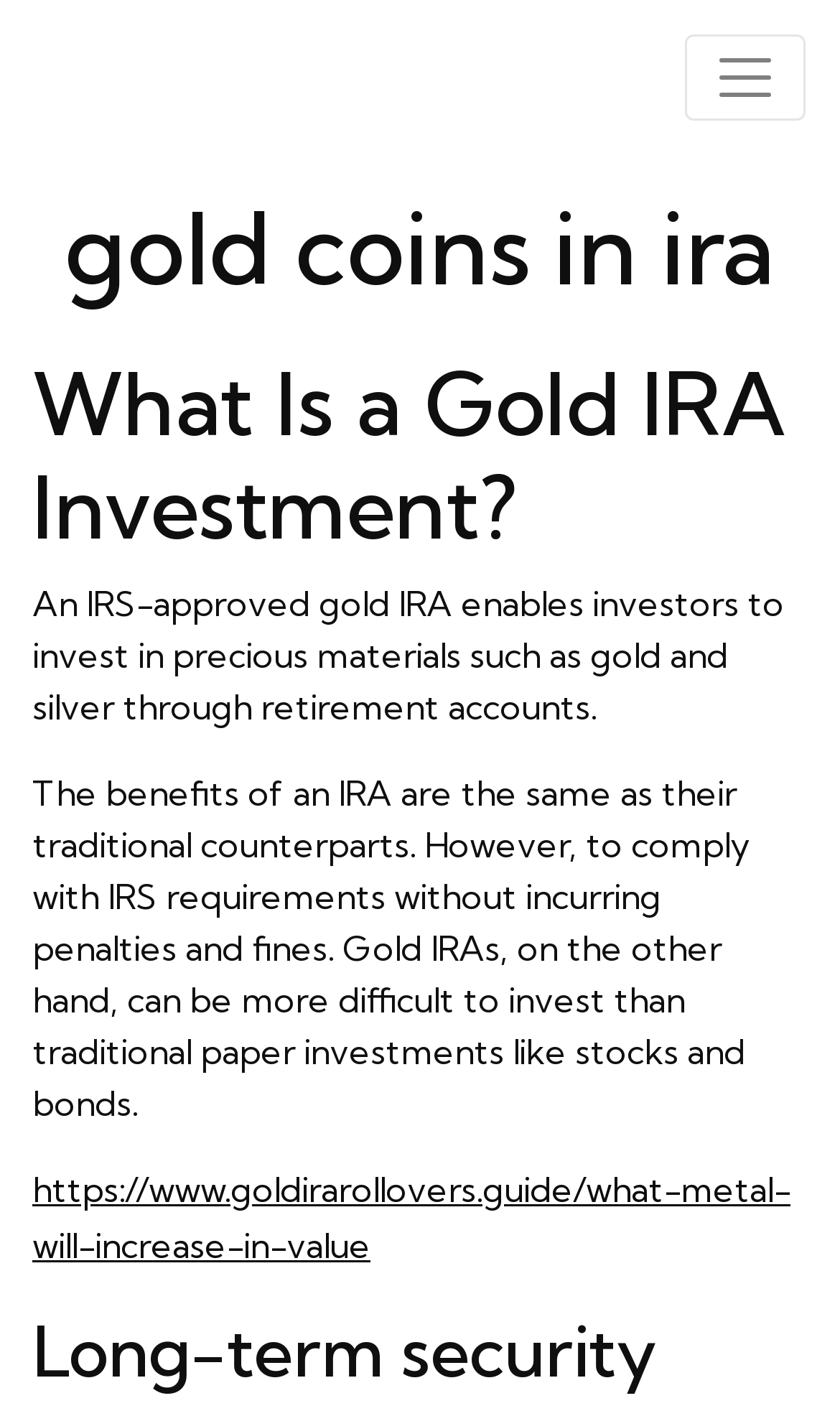What is the purpose of a gold IRA?
Answer the question using a single word or phrase, according to the image.

Long-term security